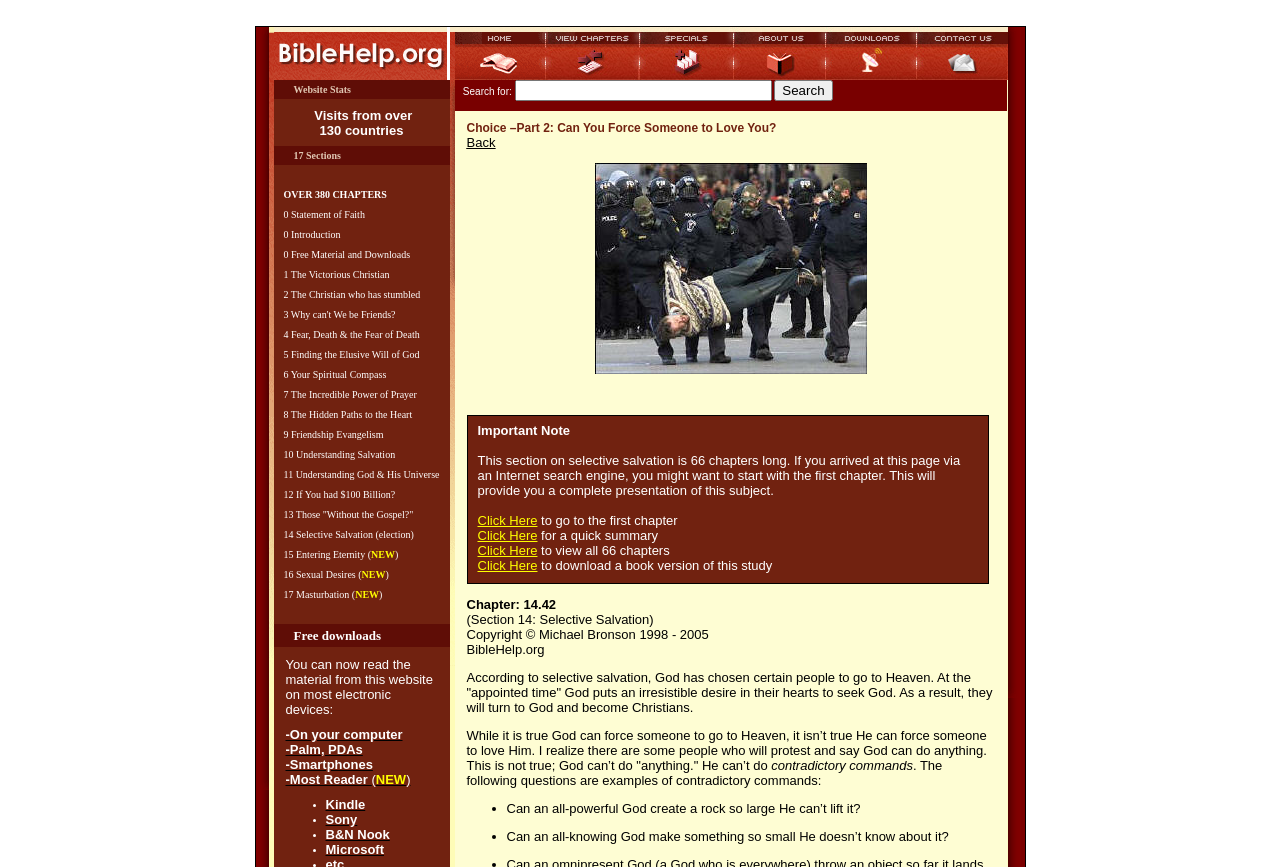Identify the bounding box coordinates of the clickable section necessary to follow the following instruction: "Explore the Victorious Christian chapter". The coordinates should be presented as four float numbers from 0 to 1, i.e., [left, top, right, bottom].

[0.227, 0.31, 0.304, 0.323]